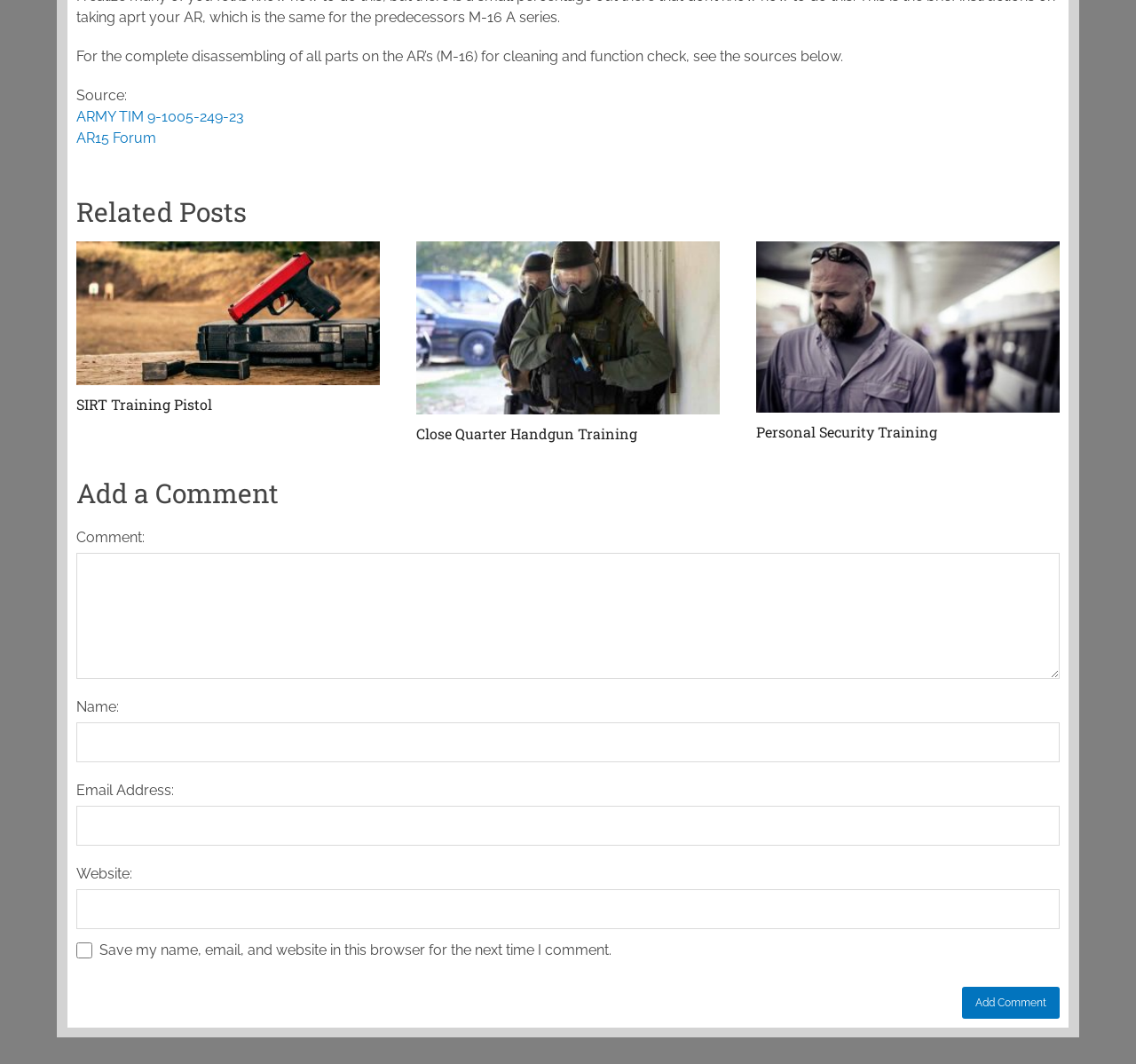Please give a succinct answer to the question in one word or phrase:
What can users do in the comment section?

Leave a comment